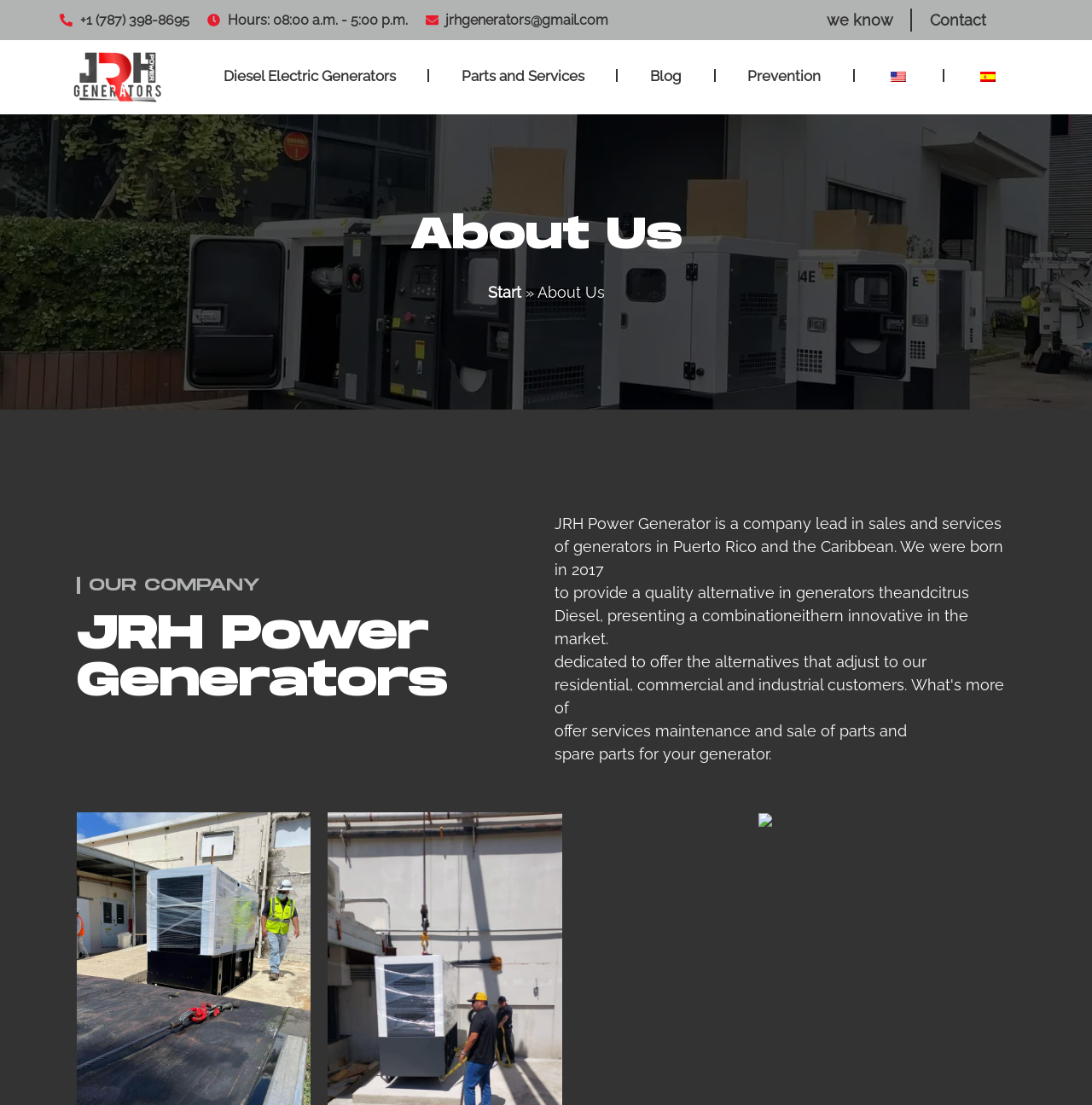Can you show the bounding box coordinates of the region to click on to complete the task described in the instruction: "Contact JRH Power Generator"?

[0.852, 0.01, 0.903, 0.026]